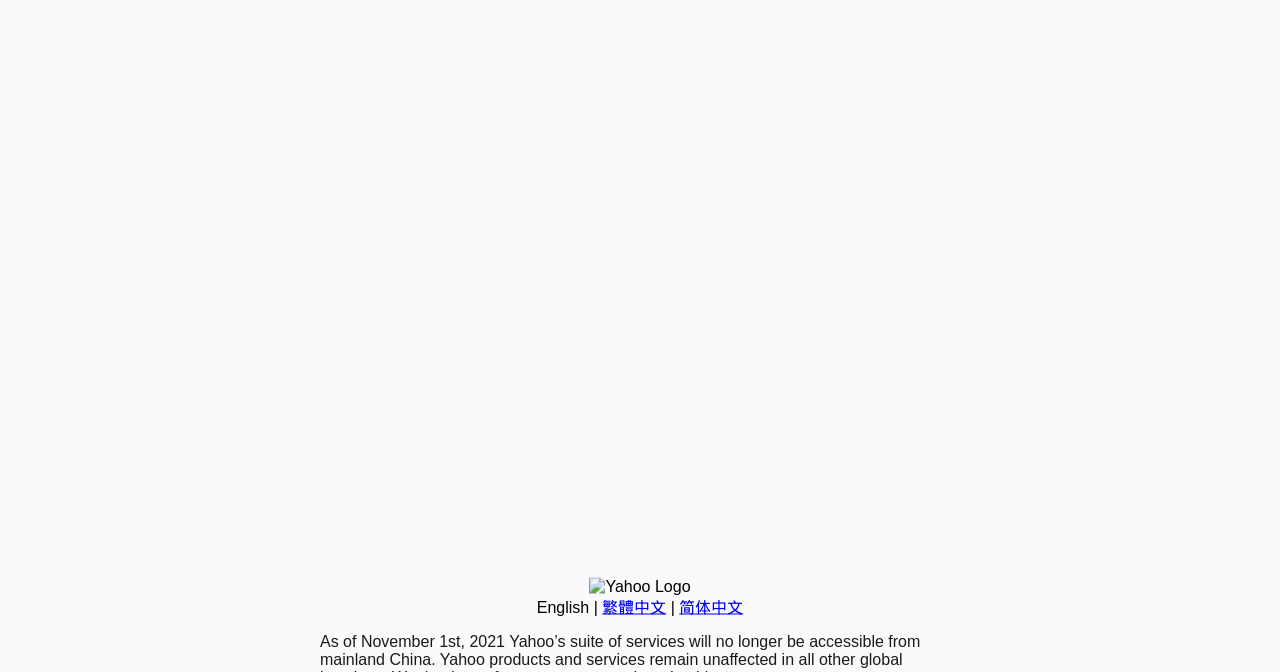Determine the bounding box coordinates of the UI element described by: "繁體中文".

[0.47, 0.891, 0.52, 0.916]